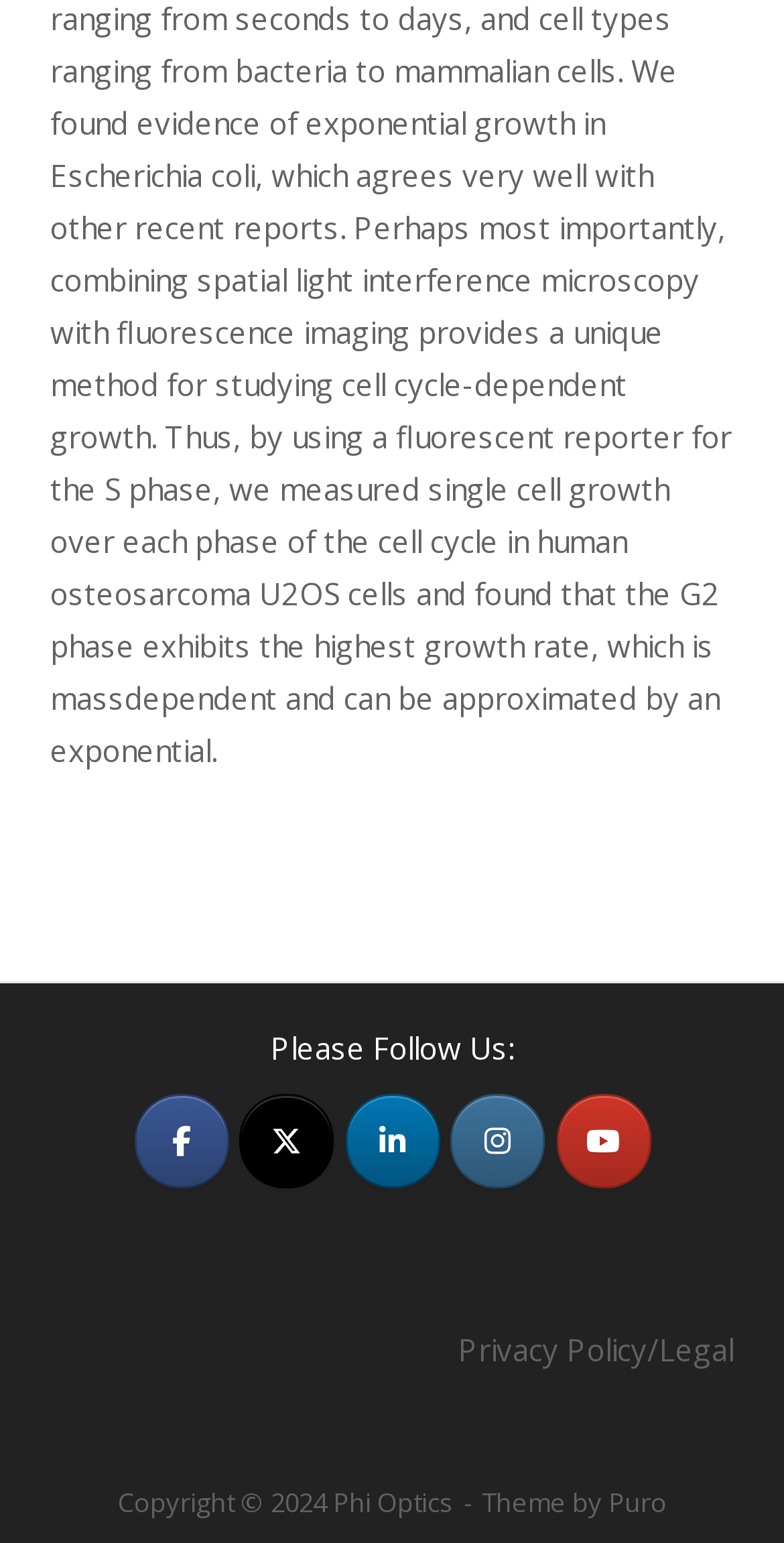Using a single word or phrase, answer the following question: 
How many social media platforms are linked?

5